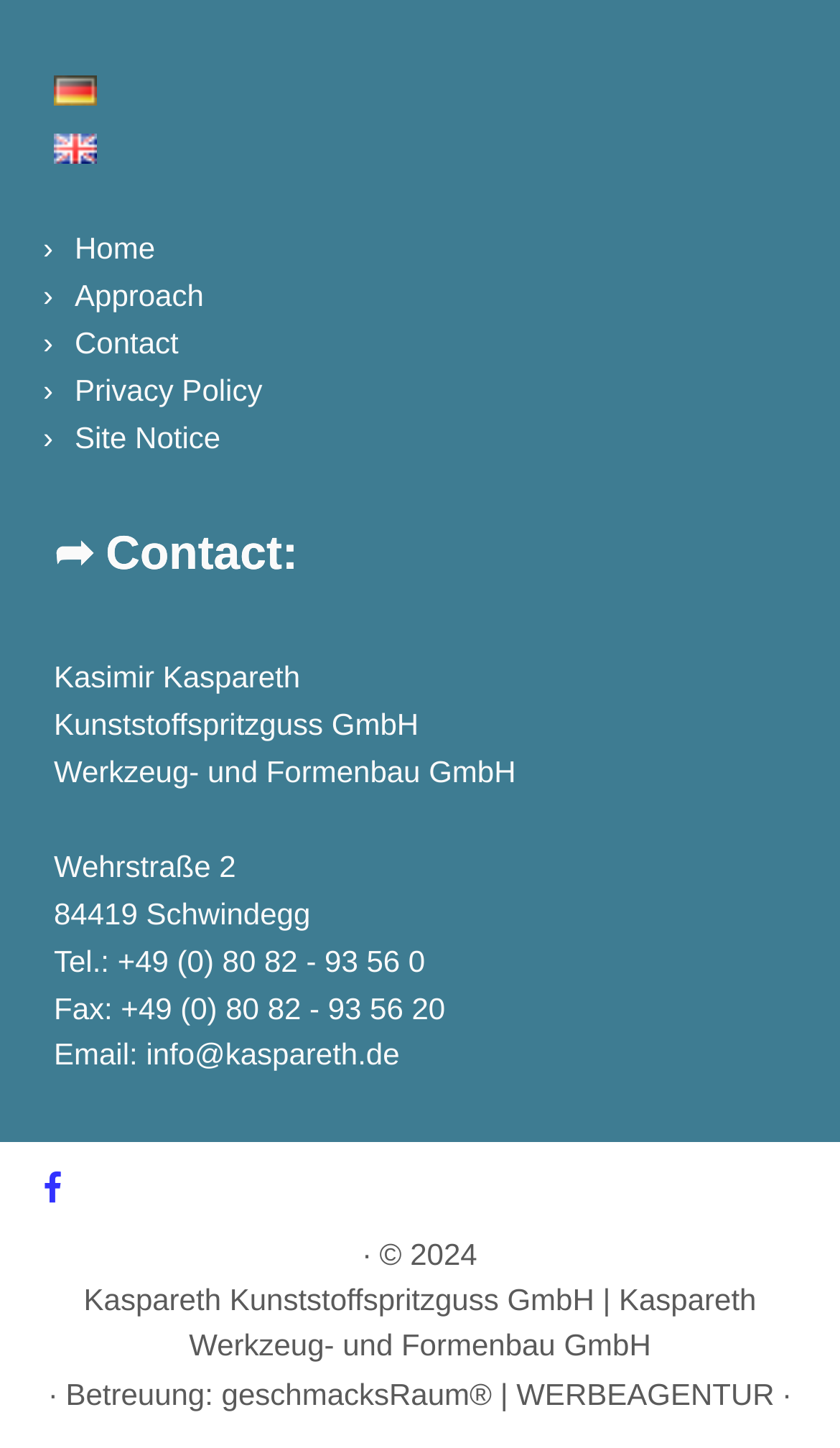What is the address of the company?
Please respond to the question with a detailed and well-explained answer.

The address of the company can be found in the static text elements located at the top of the webpage, which reads 'Wehrstraße 2' and '84419 Schwindegg'.